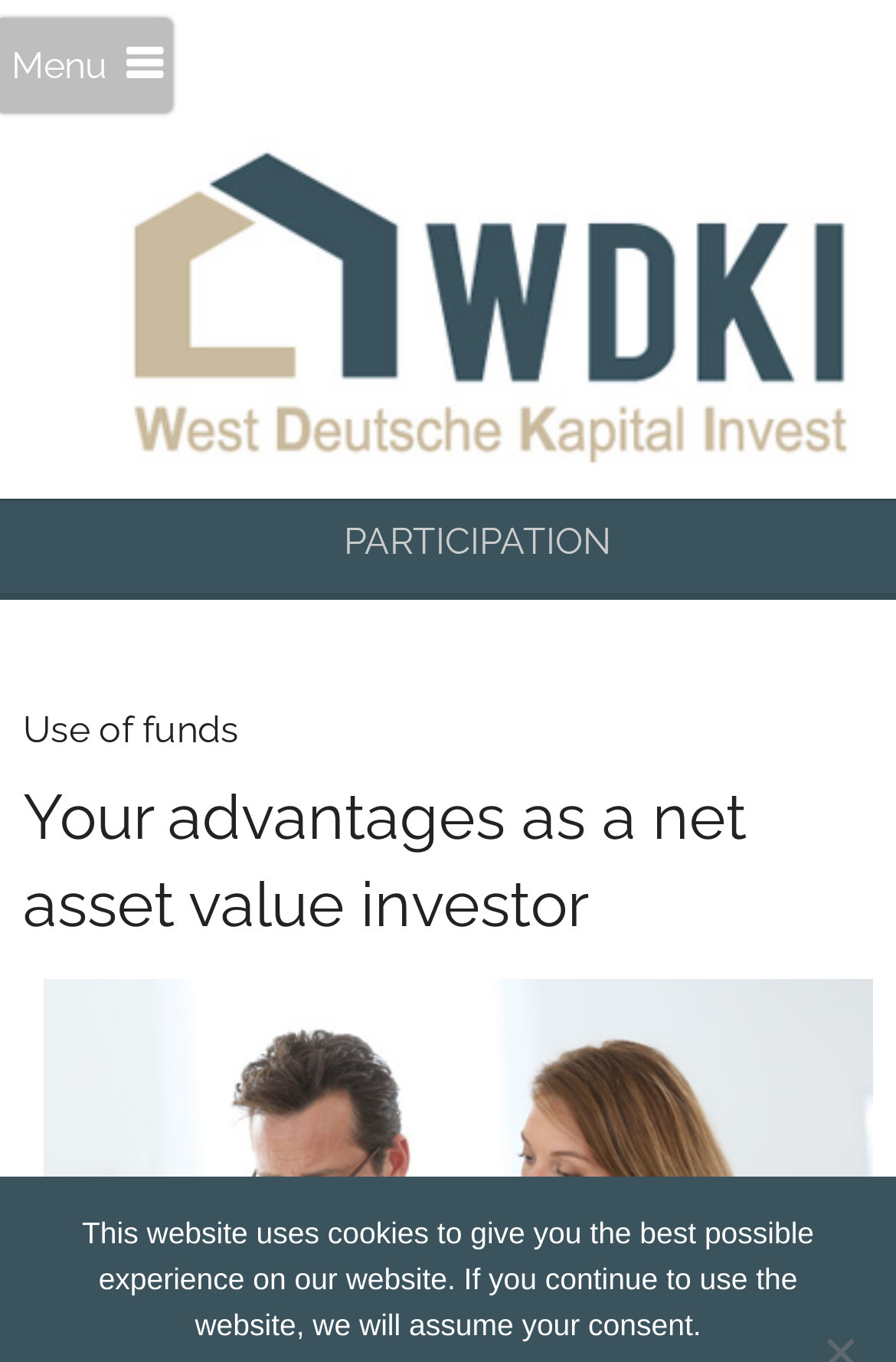Please provide a one-word or short phrase answer to the question:
How many headings are there on the webpage?

4